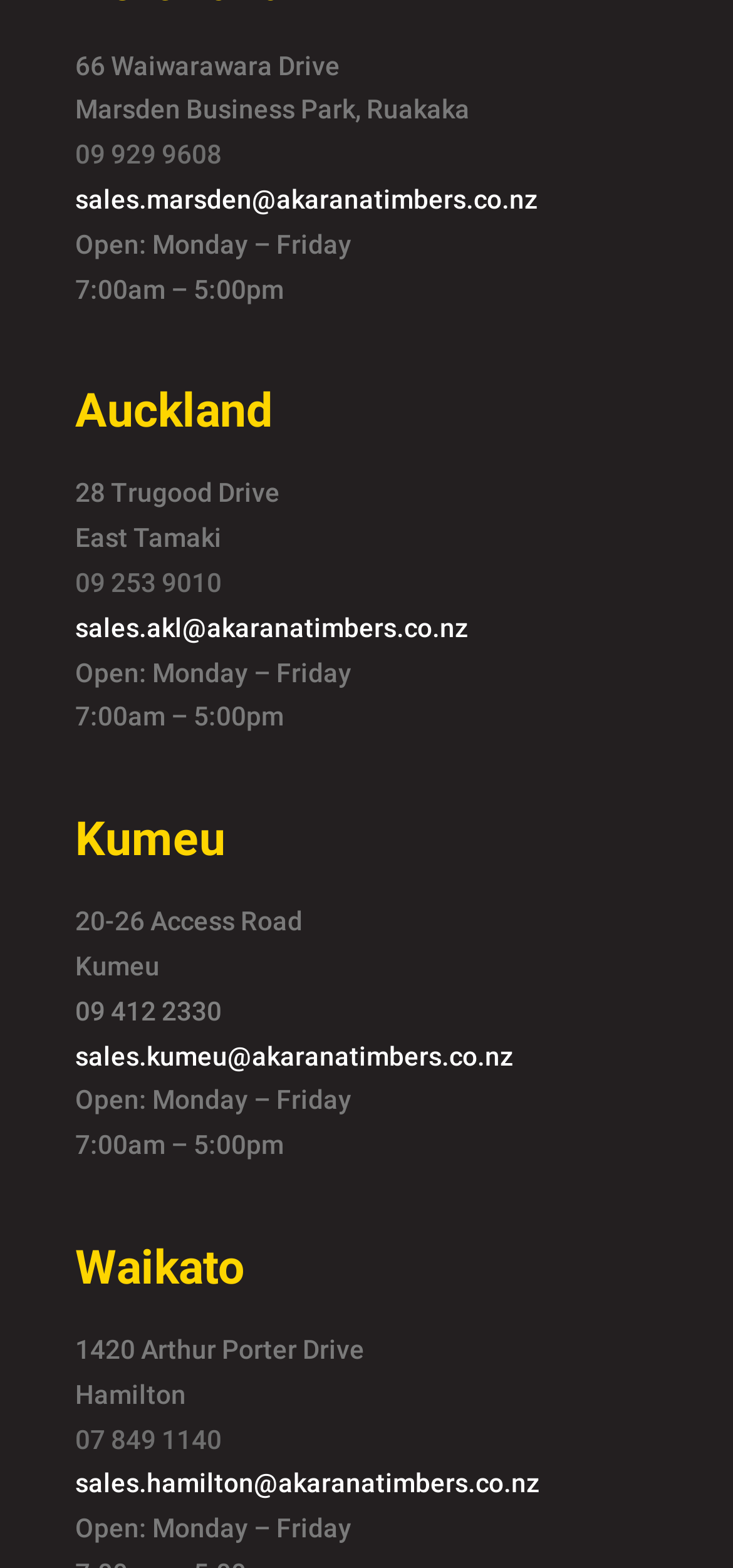Find the bounding box coordinates for the HTML element described in this sentence: "sales.marsden@akaranatimbers.co.nz". Provide the coordinates as four float numbers between 0 and 1, in the format [left, top, right, bottom].

[0.103, 0.117, 0.733, 0.137]